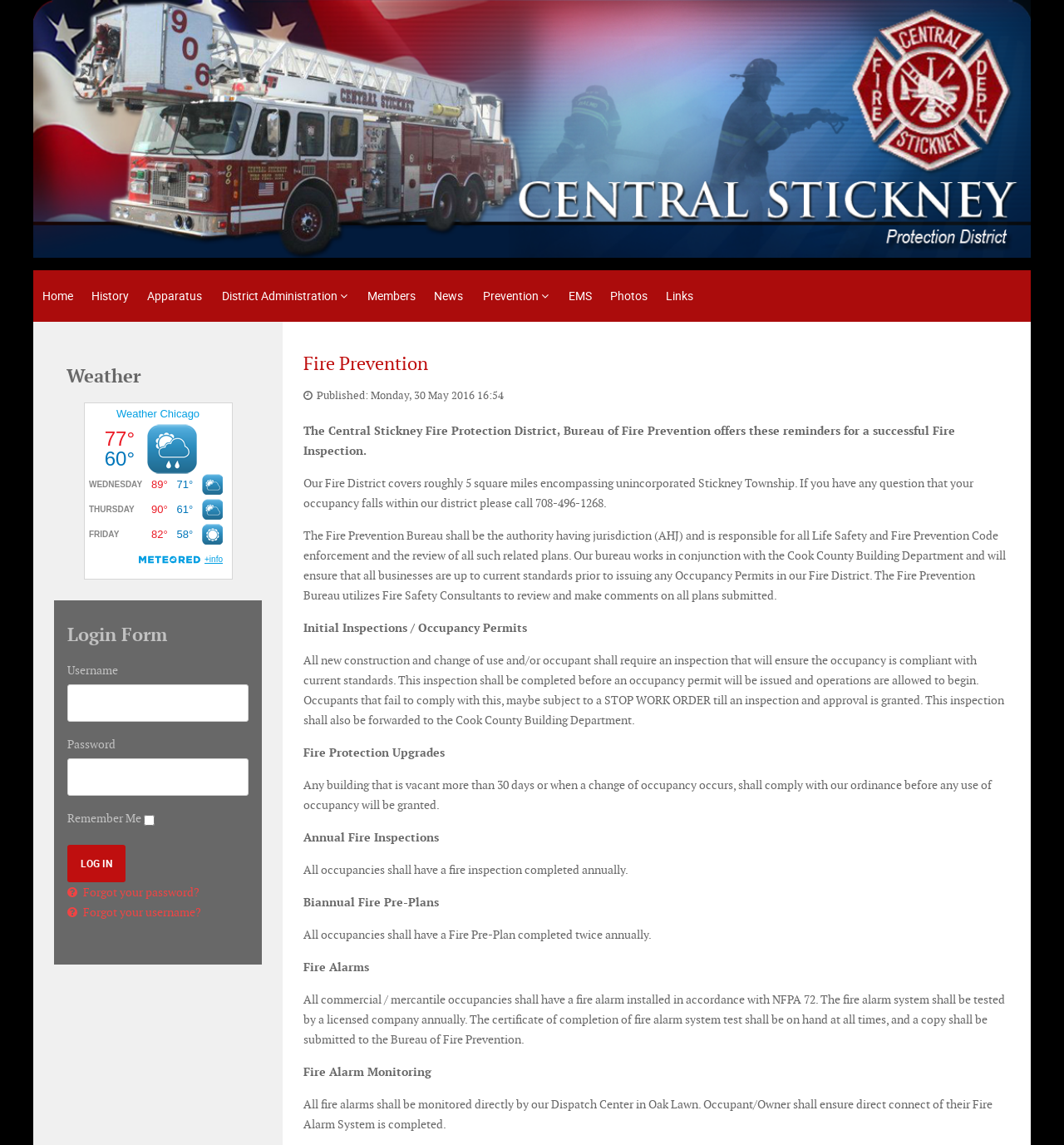Find the bounding box coordinates for the area you need to click to carry out the instruction: "Click on the Home link". The coordinates should be four float numbers between 0 and 1, indicated as [left, top, right, bottom].

[0.032, 0.237, 0.077, 0.281]